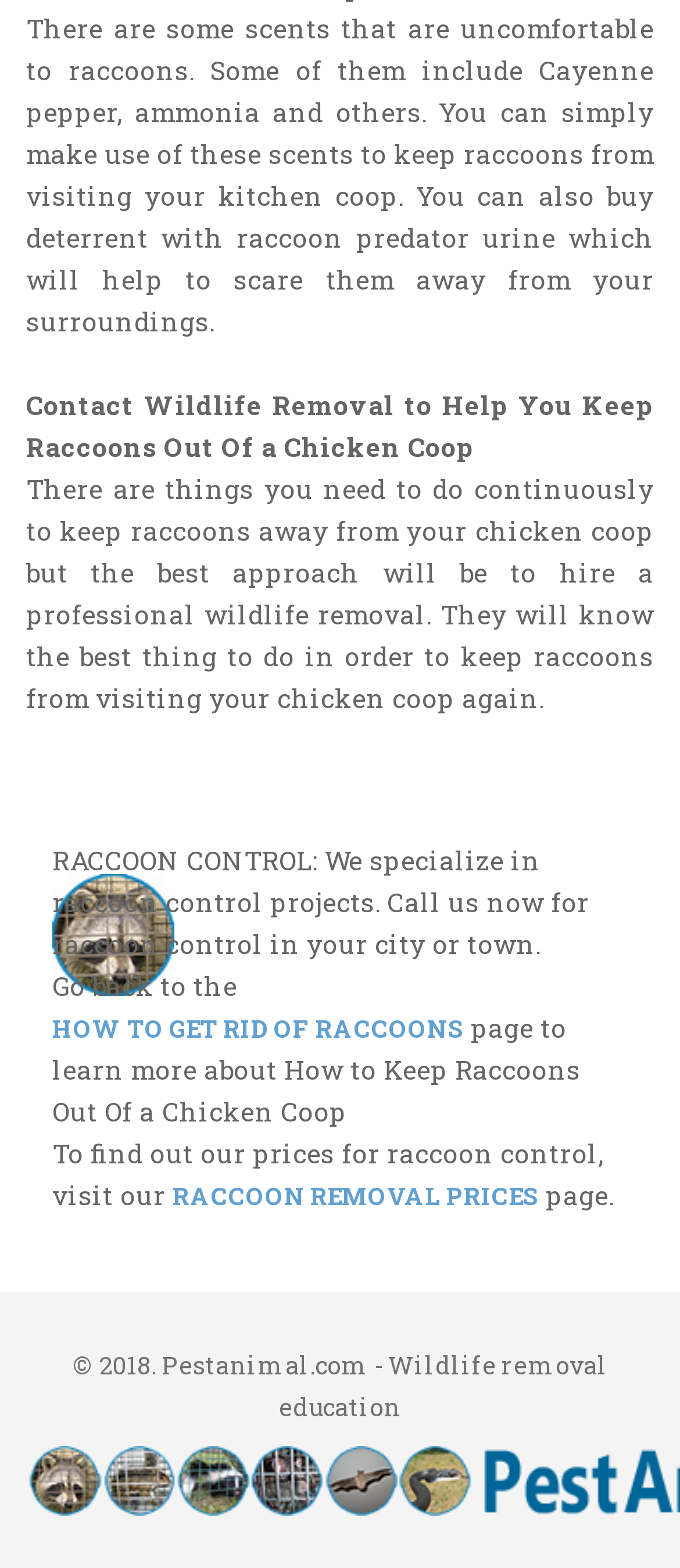What is recommended to keep raccoons out of a chicken coop?
Based on the screenshot, provide your answer in one word or phrase.

Hire a professional wildlife removal